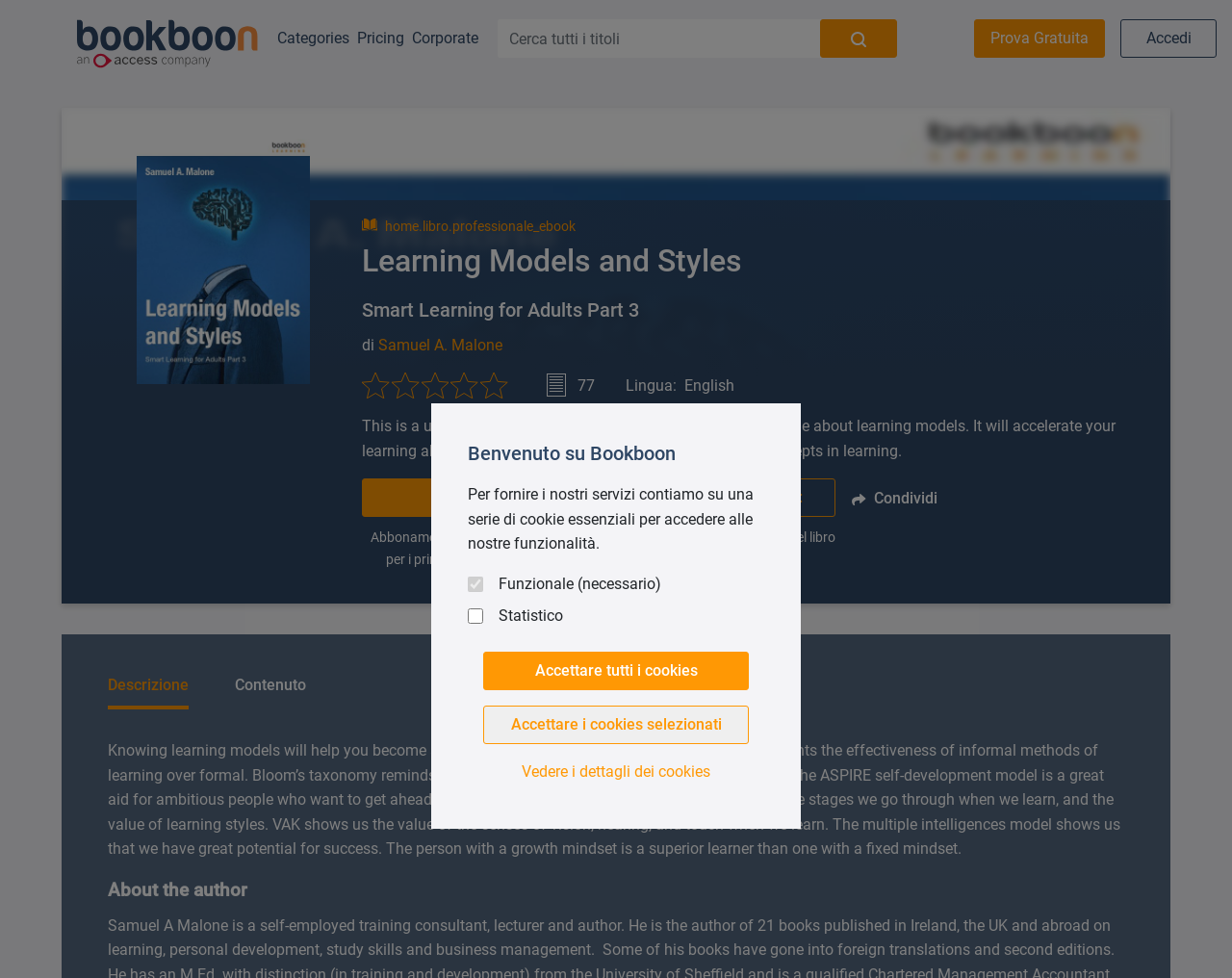Pinpoint the bounding box coordinates of the clickable area necessary to execute the following instruction: "Start a free trial". The coordinates should be given as four float numbers between 0 and 1, namely [left, top, right, bottom].

[0.791, 0.02, 0.897, 0.059]